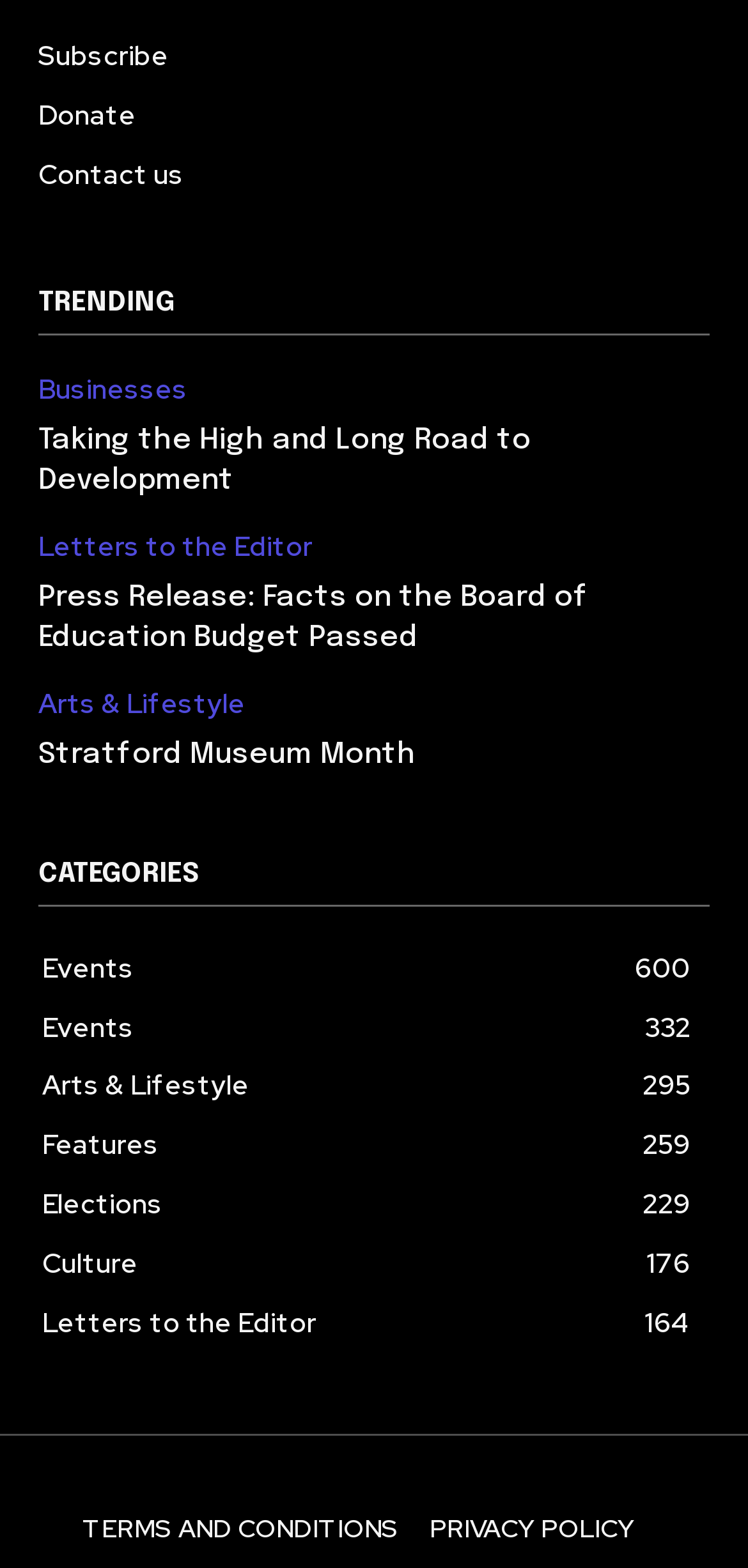Reply to the question with a single word or phrase:
How many categories are listed?

7